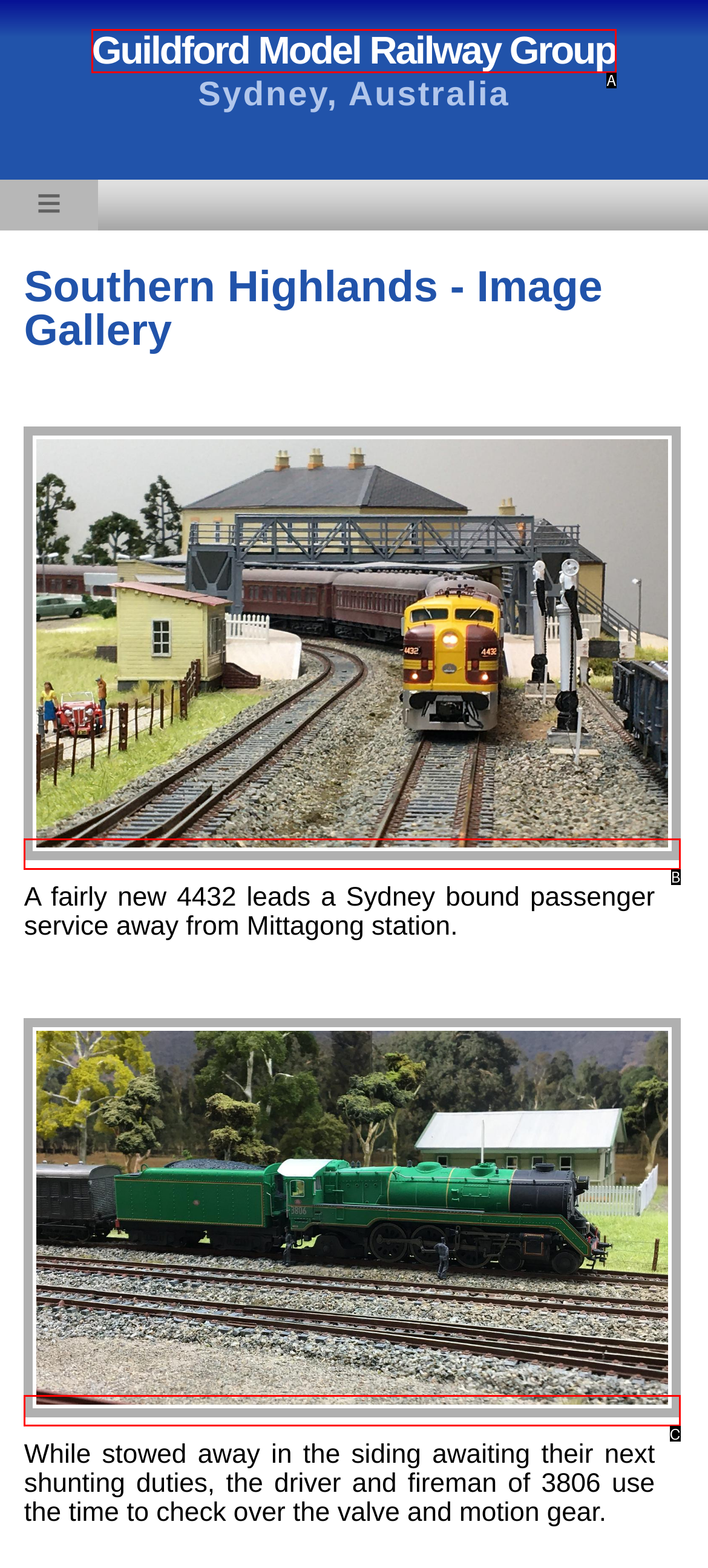Determine the option that aligns with this description: Guildford Model Railway Group
Reply with the option's letter directly.

A